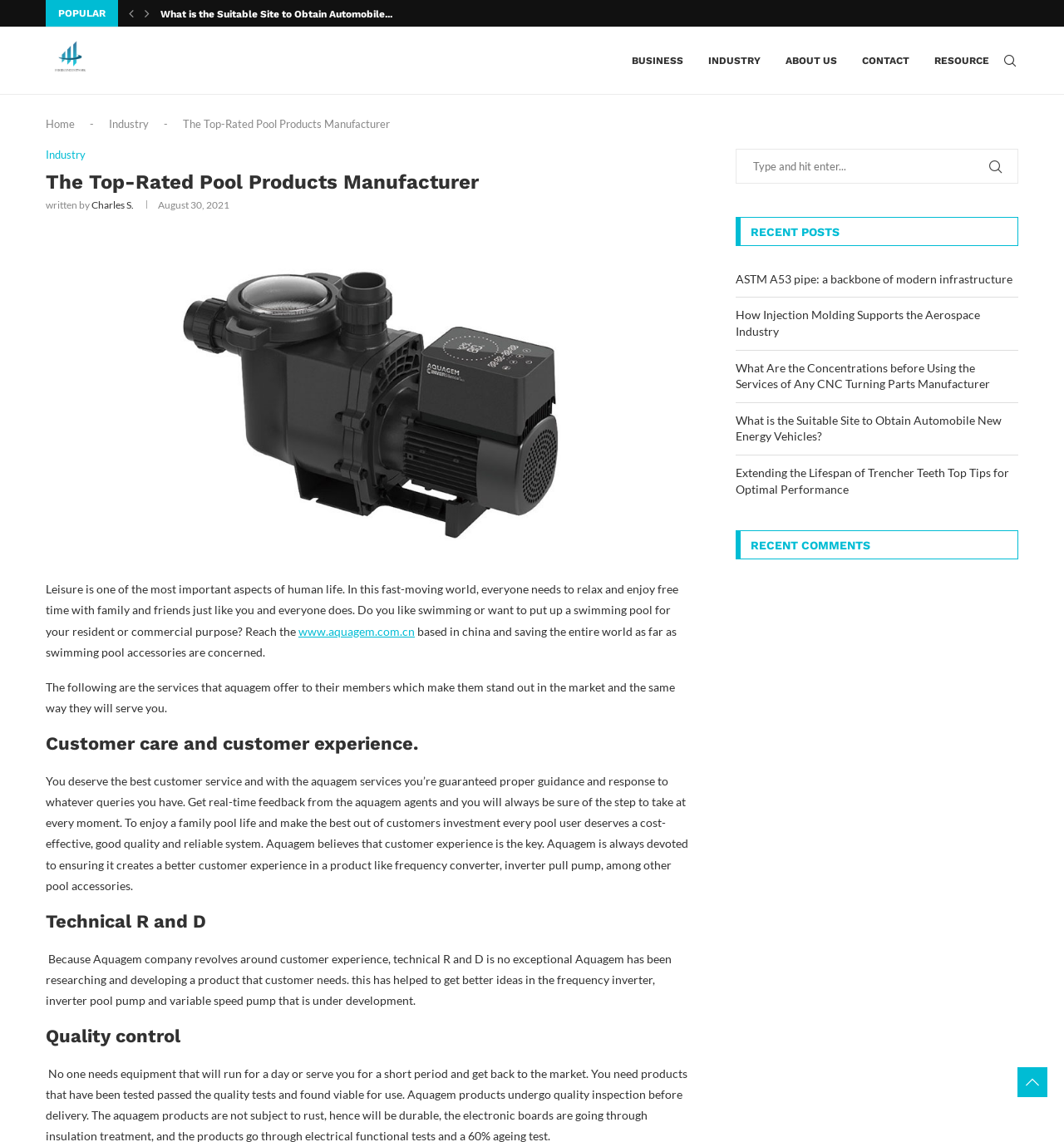What is the name of the website?
Using the image, respond with a single word or phrase.

indiebusinessnetwork.net